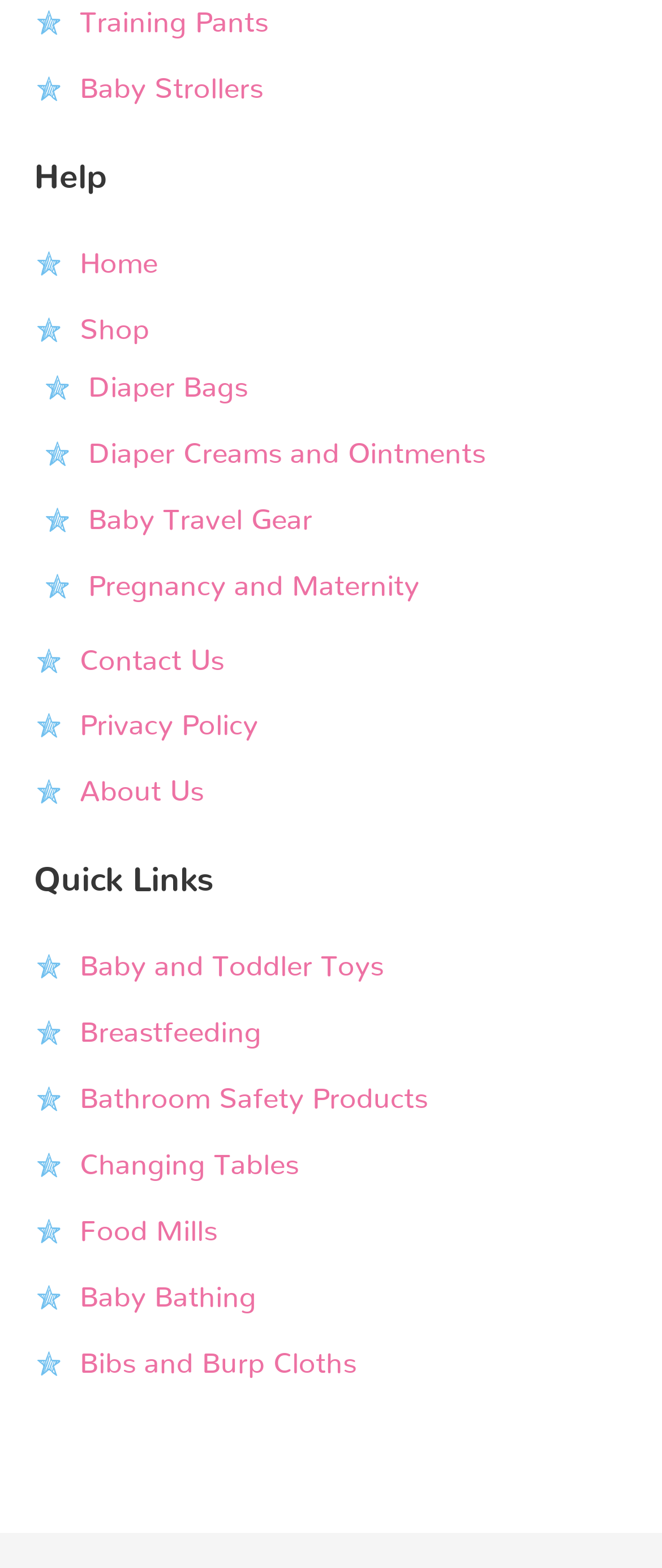For the element described, predict the bounding box coordinates as (top-left x, top-left y, bottom-right x, bottom-right y). All values should be between 0 and 1. Element description: Baby Travel Gear

[0.133, 0.322, 0.472, 0.341]